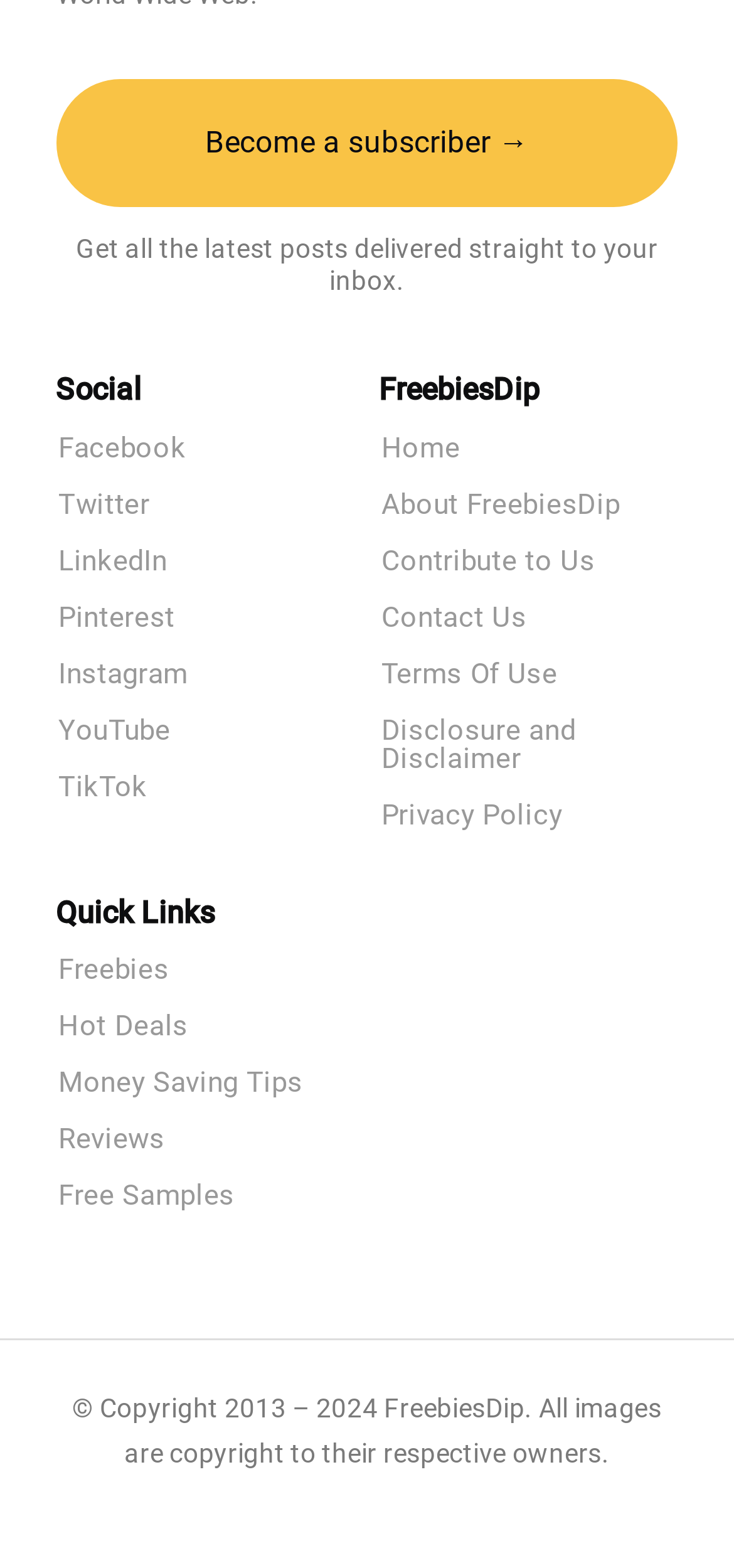Using the element description Become a subscriber →, predict the bounding box coordinates for the UI element. Provide the coordinates in (top-left x, top-left y, bottom-right x, bottom-right y) format with values ranging from 0 to 1.

[0.077, 0.05, 0.923, 0.131]